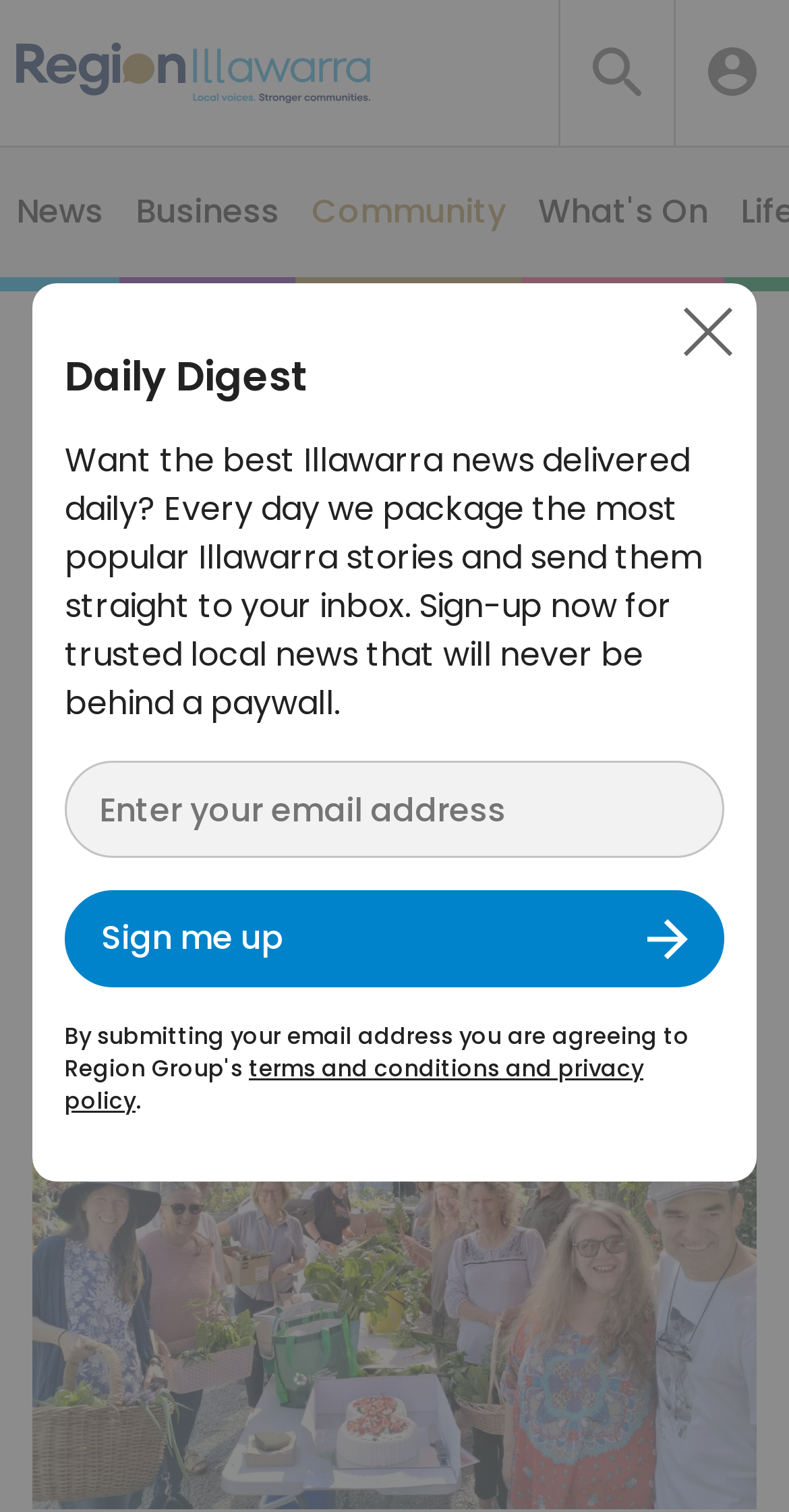Predict the bounding box coordinates for the UI element described as: "What's On". The coordinates should be four float numbers between 0 and 1, presented as [left, top, right, bottom].

[0.662, 0.098, 0.918, 0.193]